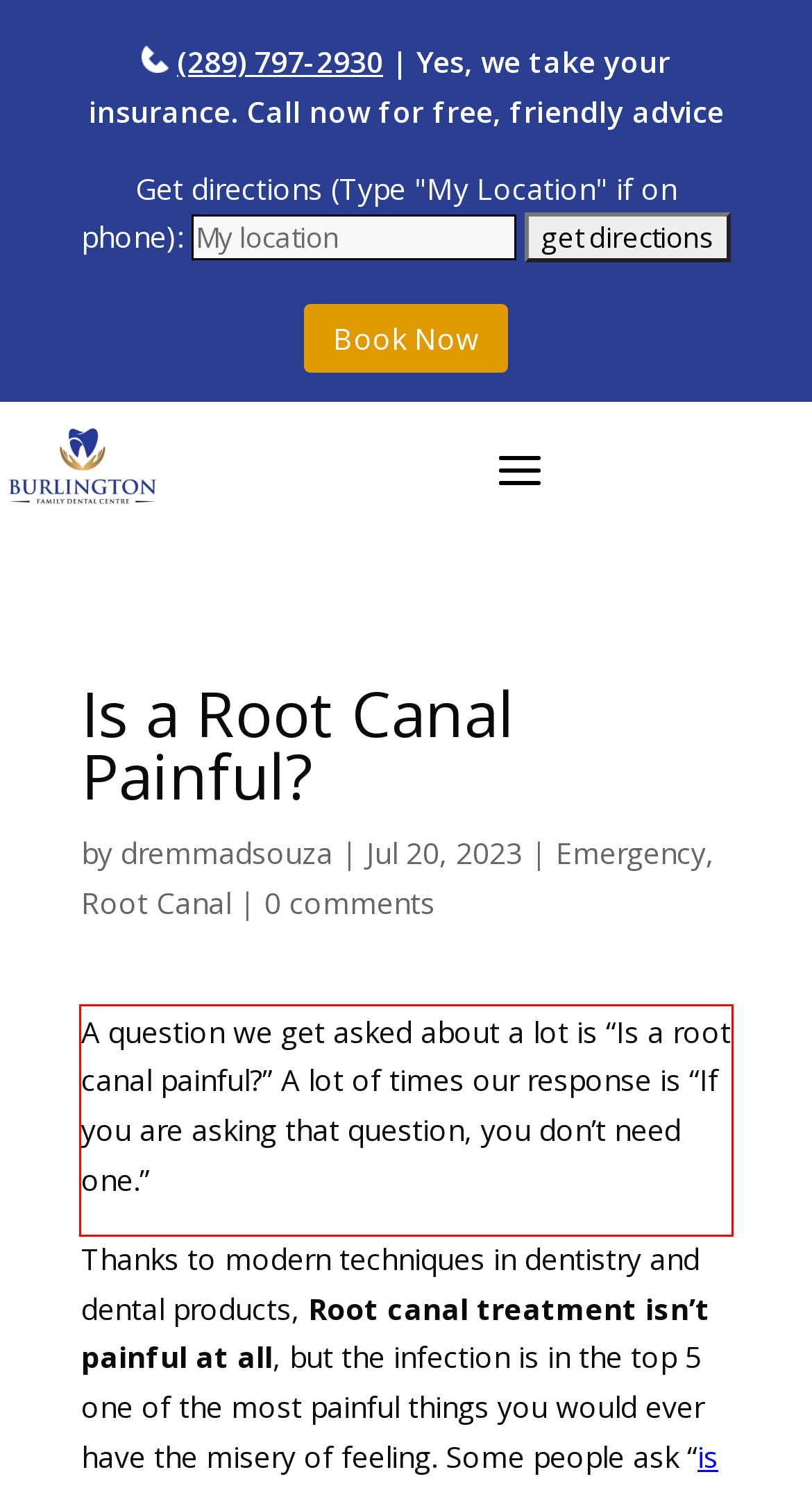Your task is to recognize and extract the text content from the UI element enclosed in the red bounding box on the webpage screenshot.

A question we get asked about a lot is “Is a root canal painful?” A lot of times our response is “If you are asking that question, you don’t need one.”